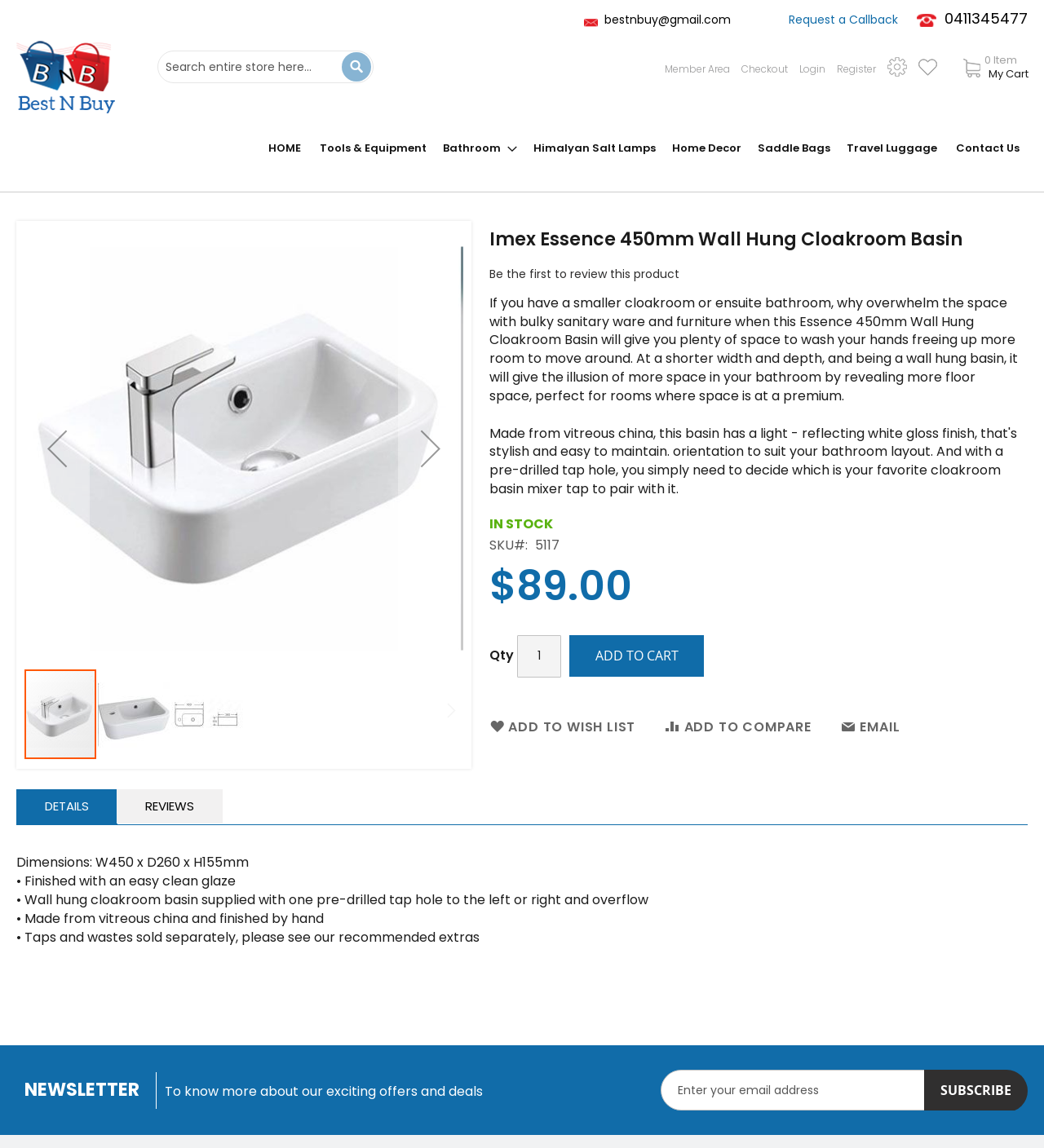Identify the text that serves as the heading for the webpage and generate it.

Imex Essence 450mm Wall Hung Cloakroom Basin